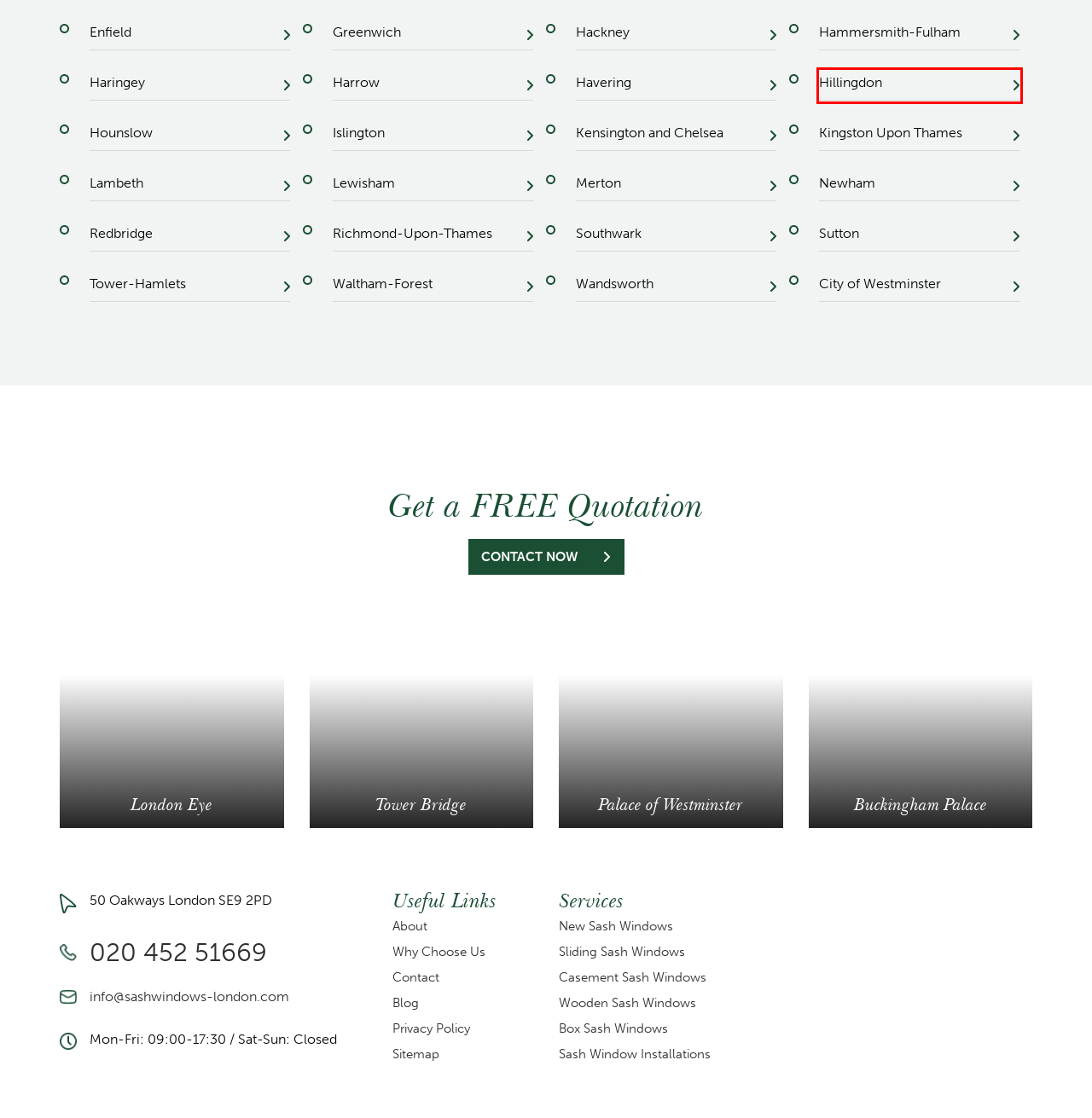You have a screenshot of a webpage with a red rectangle bounding box around an element. Identify the best matching webpage description for the new page that appears after clicking the element in the bounding box. The descriptions are:
A. Sash Window Installations in Southwark, London, New Wooden Hung Sashes - Restoration & Repair
B. Sash Window Installations in Lewisham, London, New Wooden Hung Sashes - Restoration & Repair
C. Sash Window Installations in Tower-Hamlets, London, New Wooden Hung Sashes - Restoration & Repair
D. Sash Window Installations in Newham, London, New Wooden Hung Sashes - Restoration & Repair
E. Casement Sash Windows London, New Wooden Hung Sashes - Restoration & Repair
F. Sash Window Installations in Greenwich, London, New Wooden Hung Sashes - Restoration & Repair
G. Sash Window Installations in Hillingdon, London, New Wooden Hung Sashes - Restoration & Repair
H. Sash Window Installations in Sutton, London, New Wooden Hung Sashes - Restoration & Repair

G